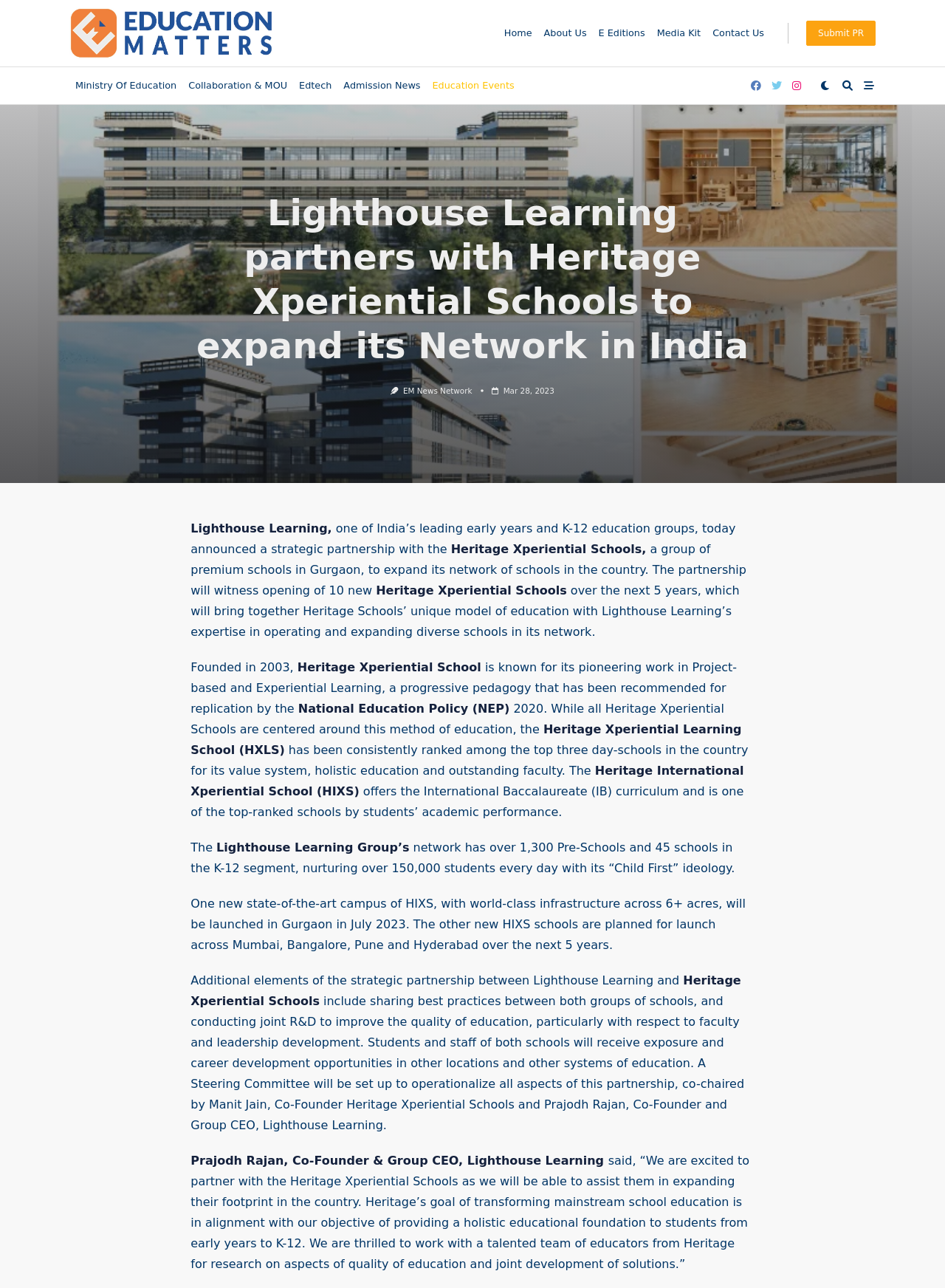Identify the bounding box coordinates of the section that should be clicked to achieve the task described: "View E Editions".

[0.627, 0.013, 0.689, 0.039]